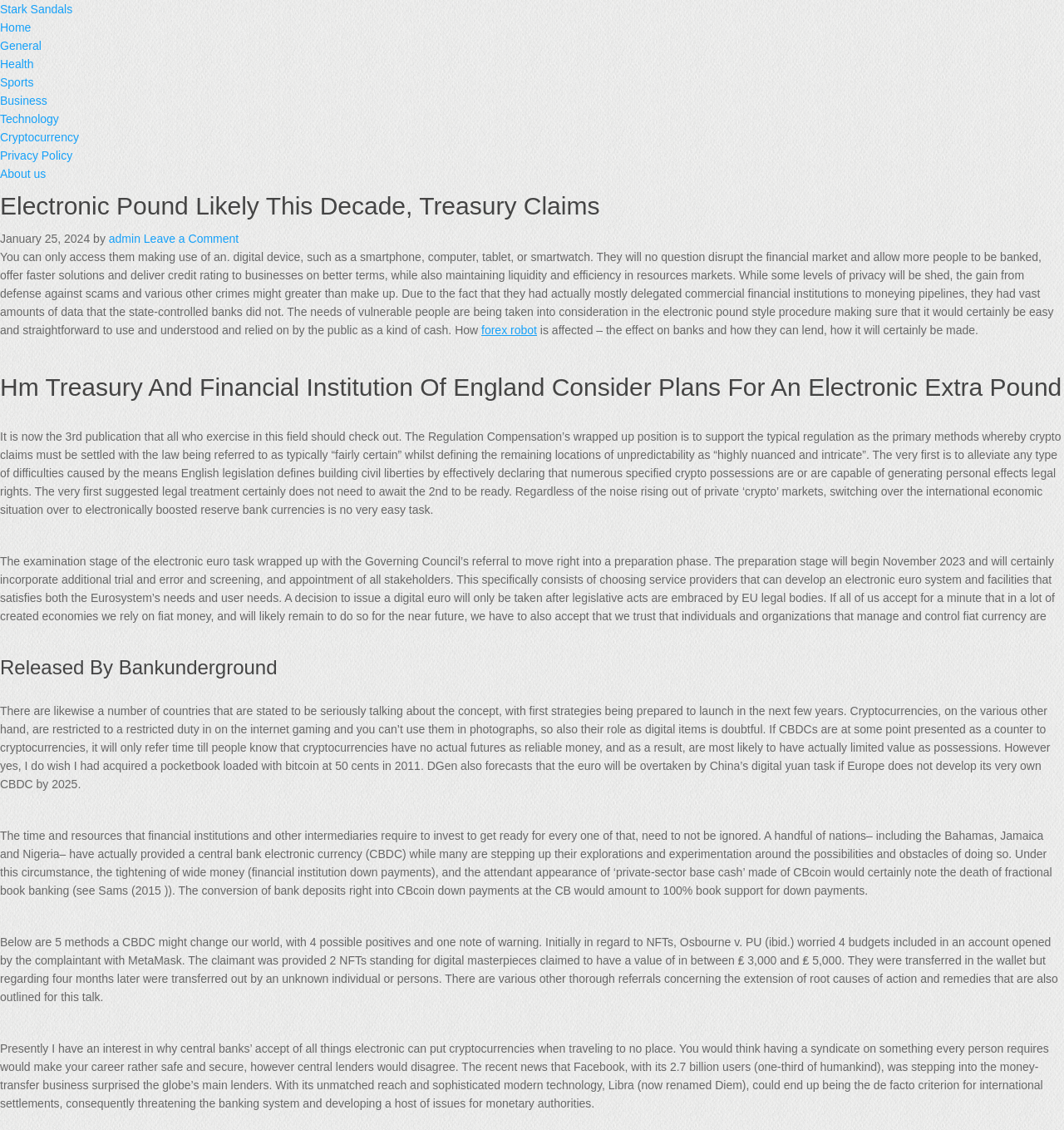Highlight the bounding box coordinates of the element you need to click to perform the following instruction: "Click the 'admin' link."

[0.102, 0.205, 0.132, 0.217]